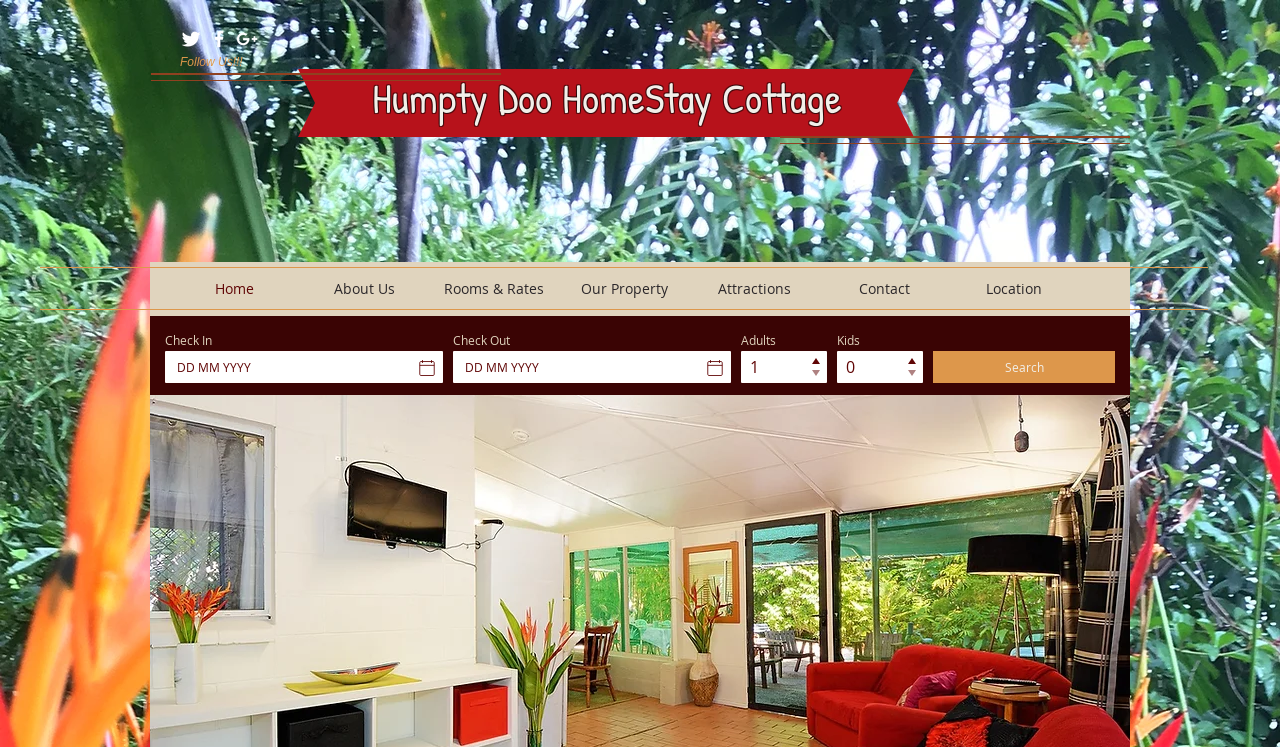Give a detailed overview of the webpage's appearance and contents.

The webpage is for Humpty Doo HomeStay, a cottage accommodation. At the top, there is a heading that reads "Humpty Doo HomeStay Cottage" with a link to the same name. Below this heading, there is a social bar with three links: Twitter Clean, an empty link, and White Google+ Icon, each accompanied by an image. To the right of the social bar, there is a static text that says "Follow Us!!!".

On the left side of the page, there is a navigation menu labeled "Site" with eight links: Home, About Us, Rooms & Rates, Our Property, Attractions, Contact, Location, and two buttons. The links are arranged horizontally, with Home on the left and Location on the right.

Below the navigation menu, there is an iframe that takes up most of the page, labeled "Wix Hotels".